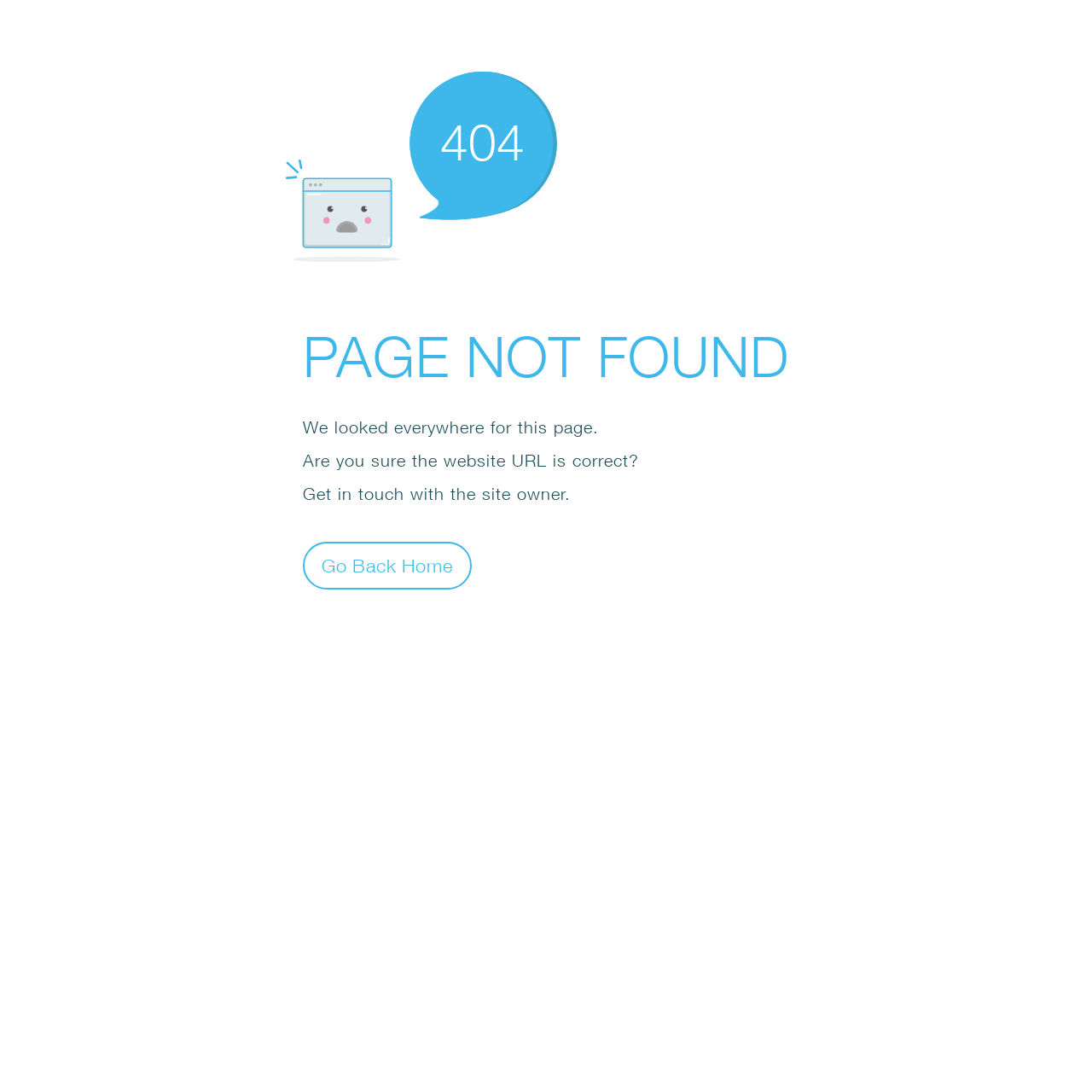What is the main issue described on the page?
Give a thorough and detailed response to the question.

The main issue described on the page is that the page is not found, as indicated by the StaticText element 'PAGE NOT FOUND' and the error code '404'.